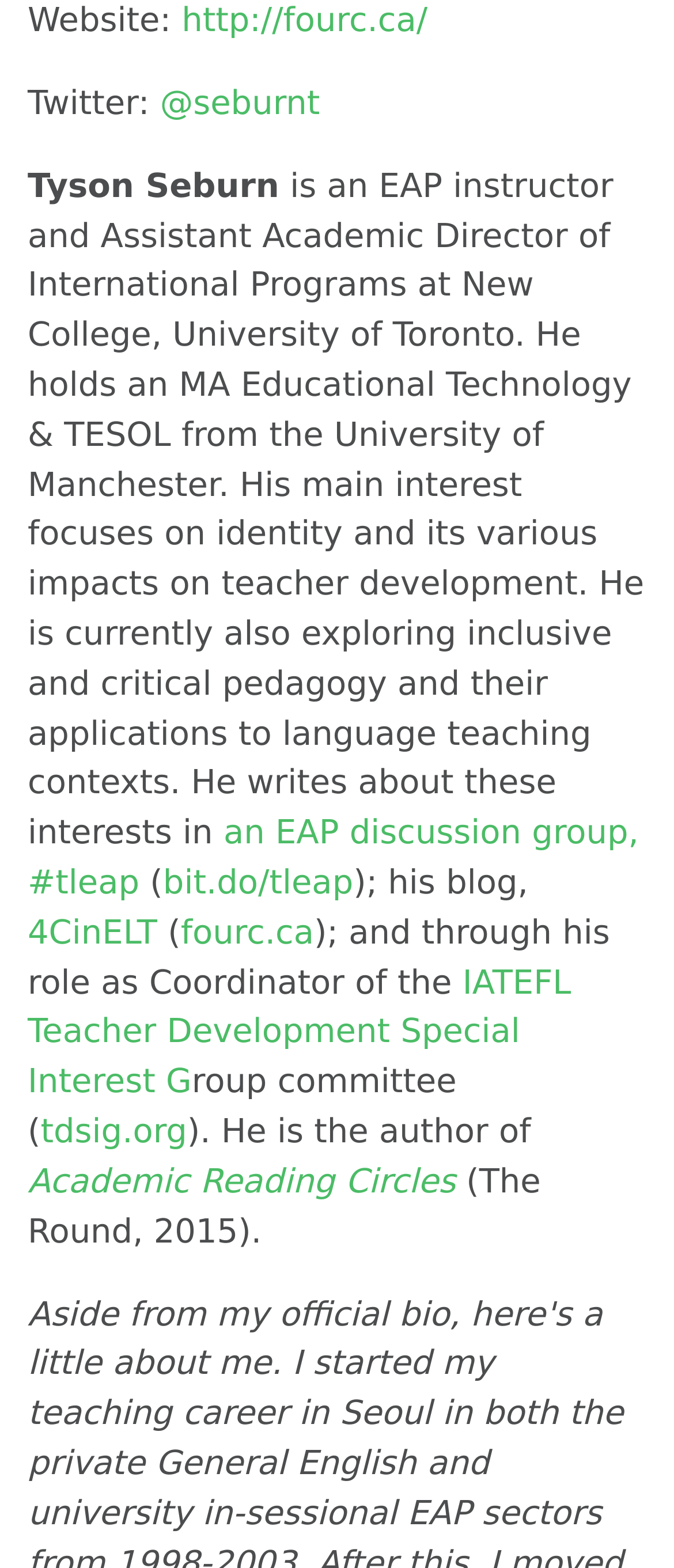Bounding box coordinates are given in the format (top-left x, top-left y, bottom-right x, bottom-right y). All values should be floating point numbers between 0 and 1. Provide the bounding box coordinate for the UI element described as: an EAP discussion group, #tleap

[0.041, 0.518, 0.948, 0.575]